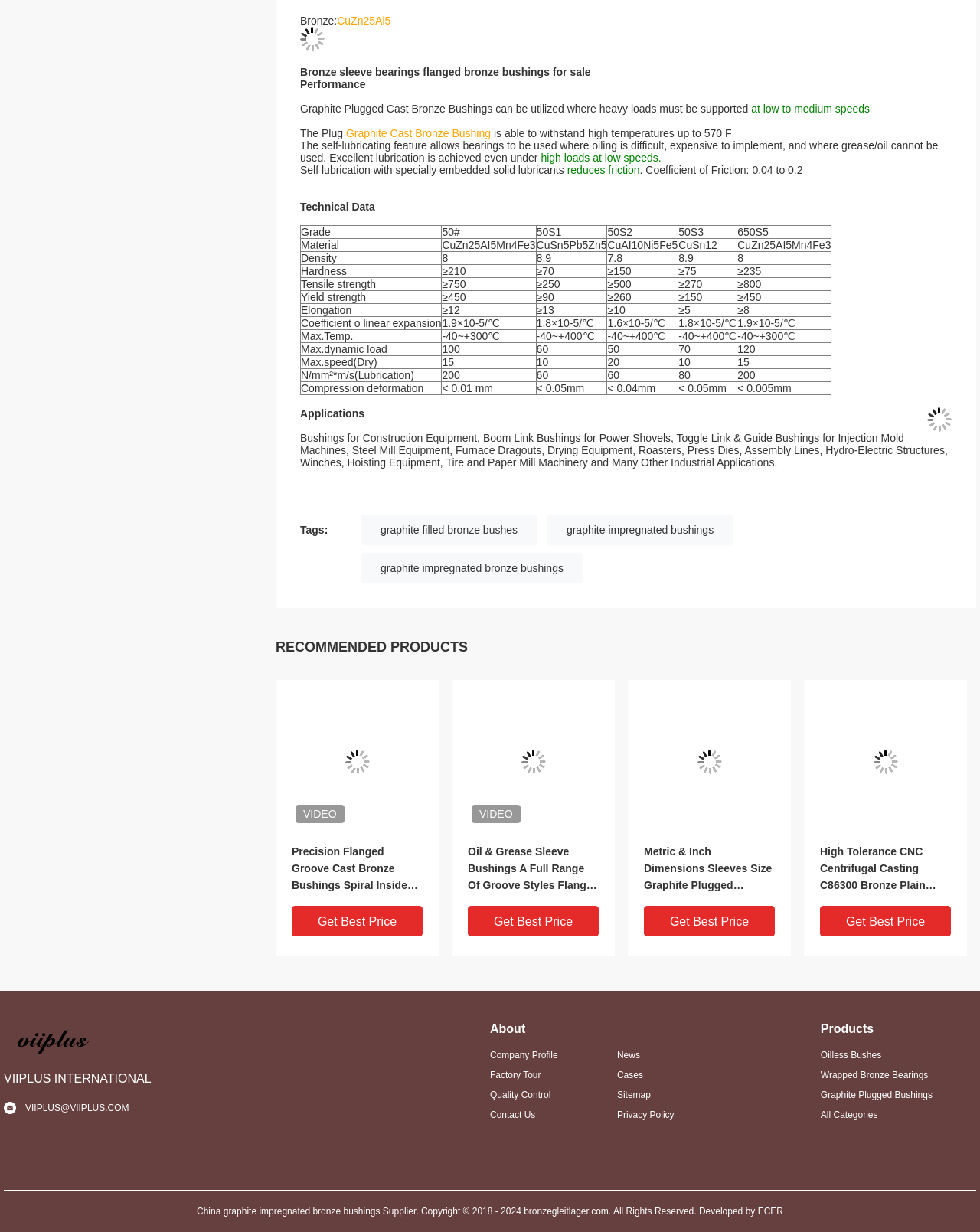Please identify the bounding box coordinates of the element I need to click to follow this instruction: "read about graphite plugged cast bronze bushings".

[0.306, 0.083, 0.767, 0.093]